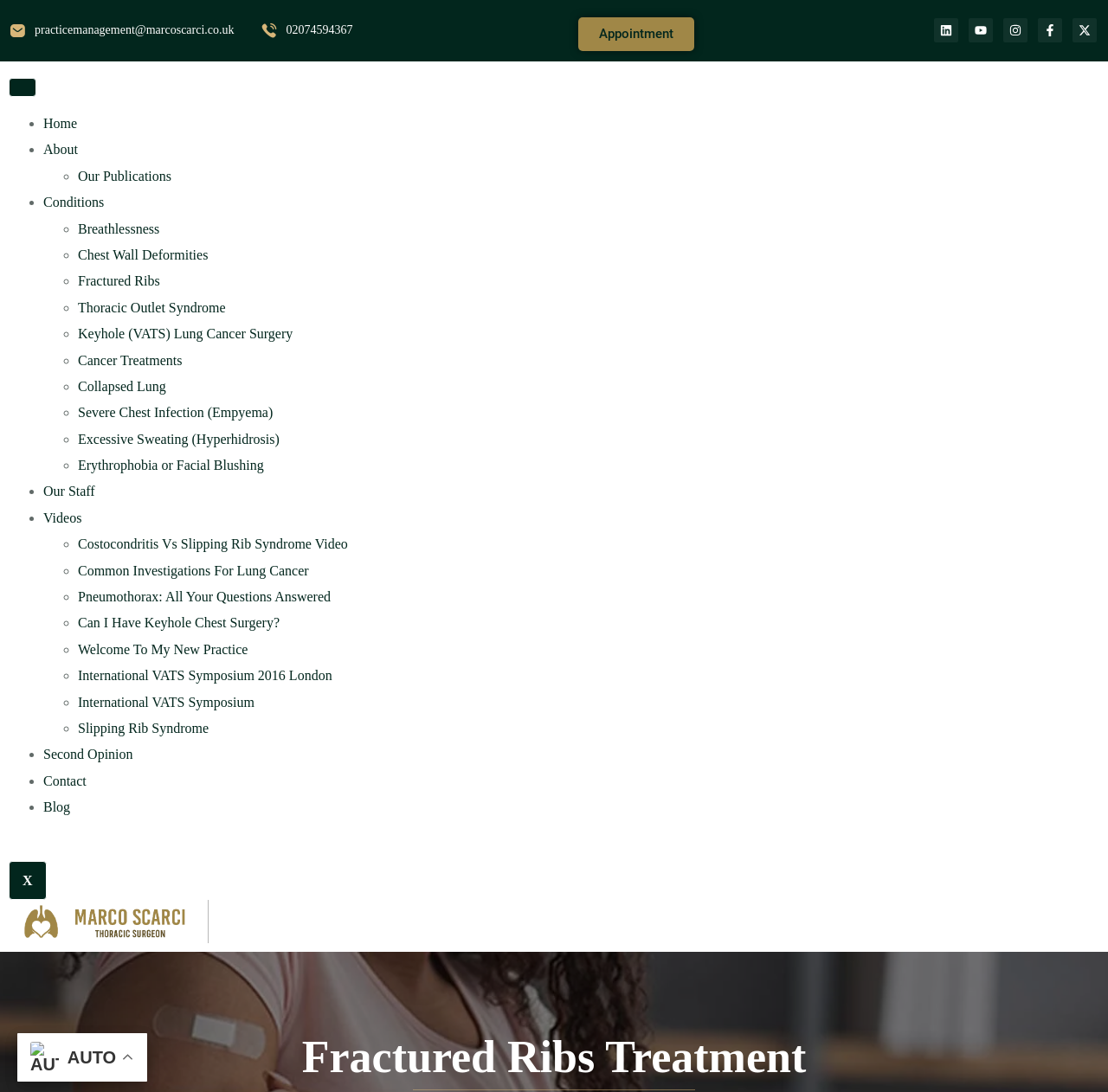Please identify the bounding box coordinates of the element's region that I should click in order to complete the following instruction: "Click the 'Appointment' link". The bounding box coordinates consist of four float numbers between 0 and 1, i.e., [left, top, right, bottom].

[0.522, 0.016, 0.627, 0.047]